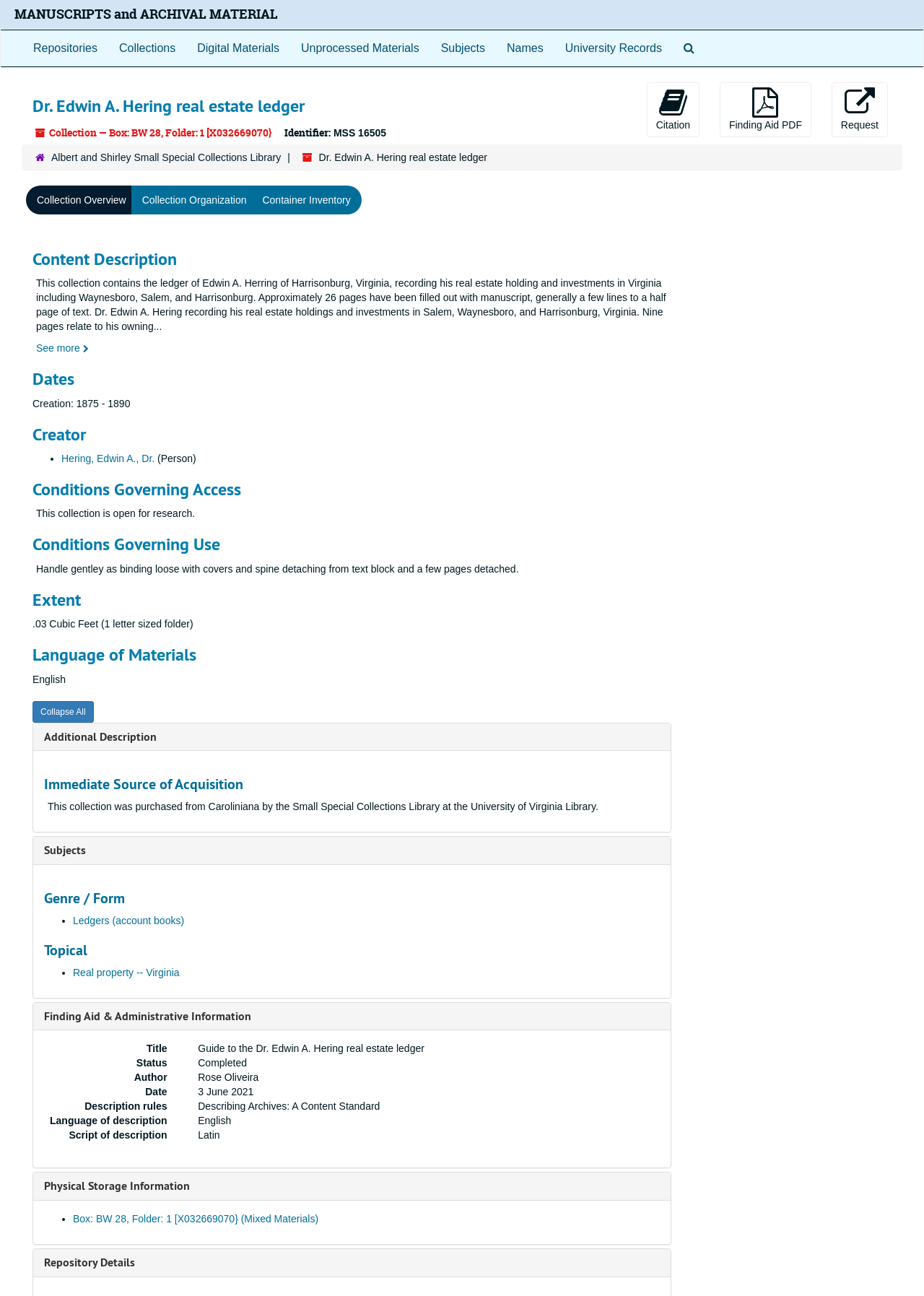Please provide the bounding box coordinates for the element that needs to be clicked to perform the following instruction: "Click on the 'Repositories' link". The coordinates should be given as four float numbers between 0 and 1, i.e., [left, top, right, bottom].

[0.024, 0.023, 0.117, 0.051]